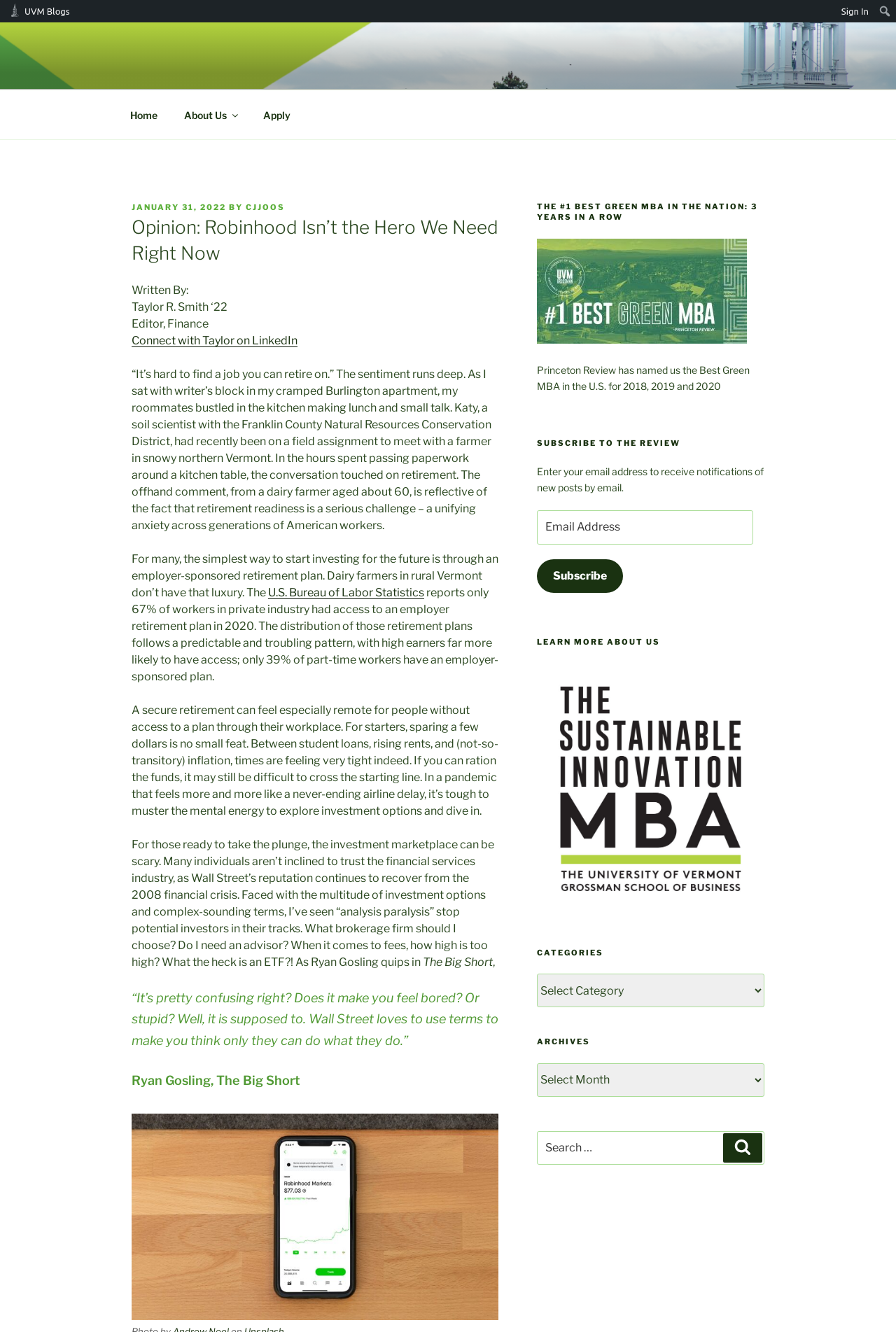Who is the author of the opinion piece?
Answer the question with as much detail as possible.

I found the answer by reading the text under the heading 'Opinion: Robinhood Isn’t the Hero We Need Right Now', which says 'Written By: Taylor R. Smith ‘22 Editor, Finance'.